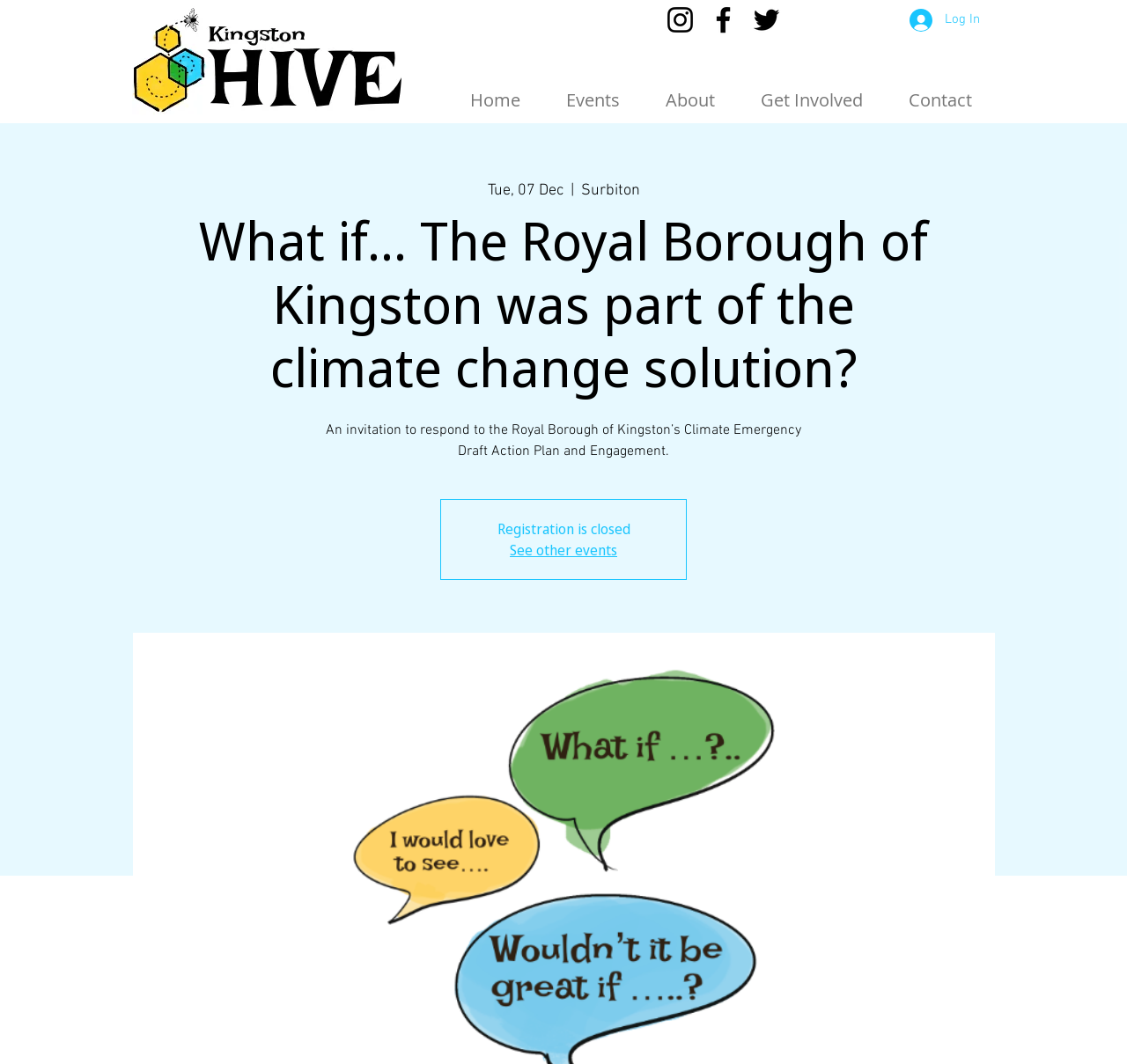Locate the heading on the webpage and return its text.

What if... The Royal Borough of Kingston was part of the climate change solution?